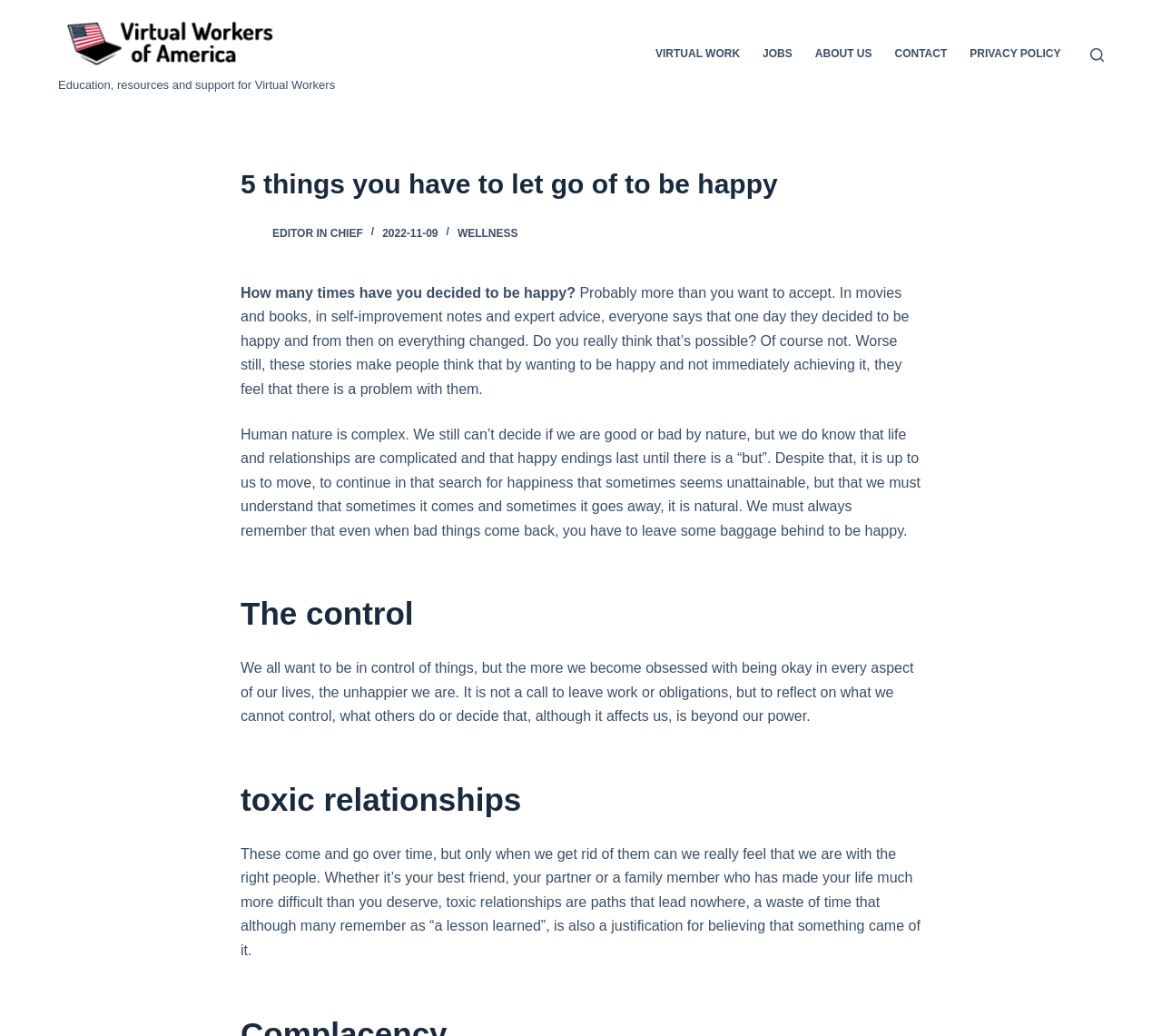From the element description: "Editor in Chief", extract the bounding box coordinates of the UI element. The coordinates should be expressed as four float numbers between 0 and 1, in the order [left, top, right, bottom].

[0.234, 0.219, 0.312, 0.231]